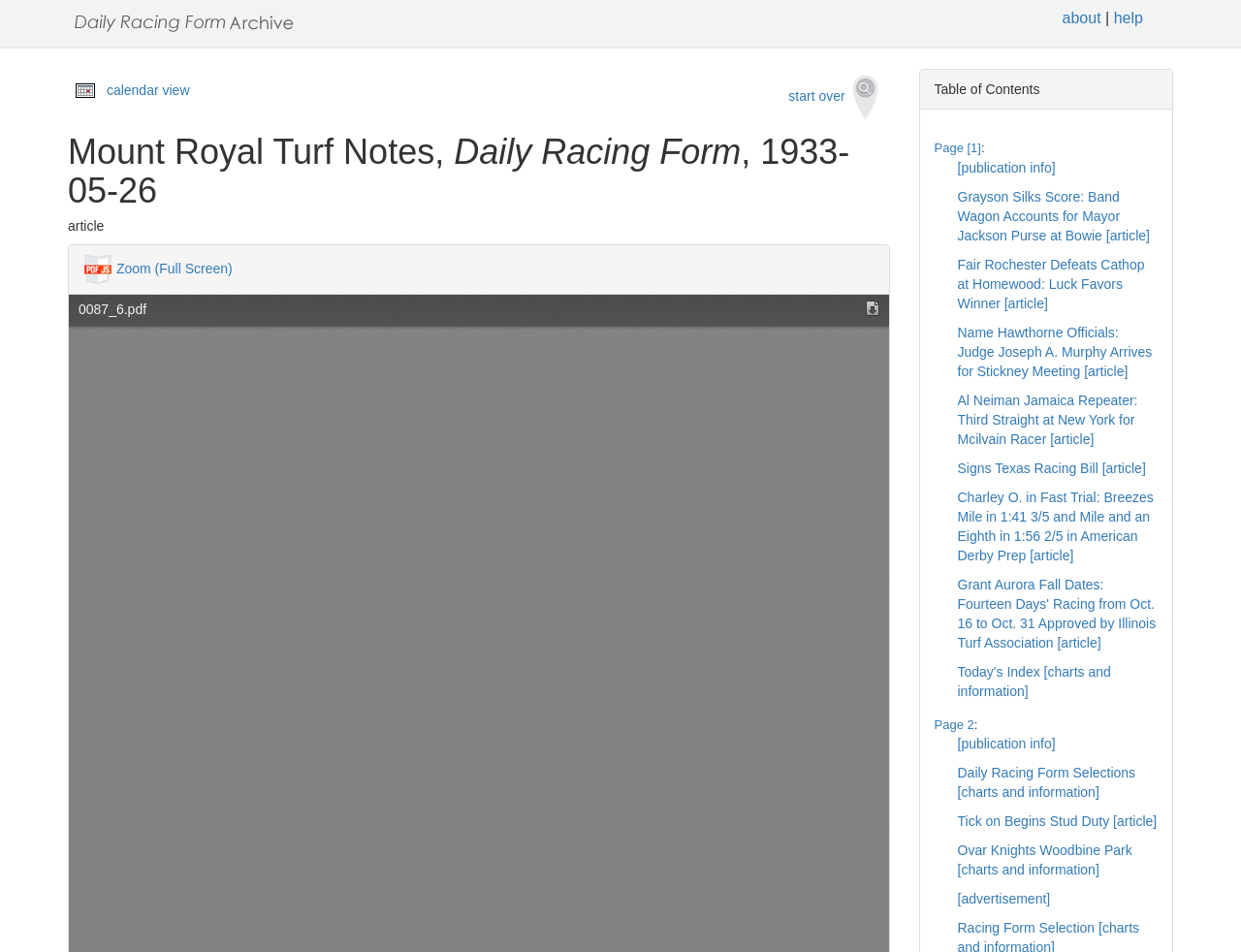Determine the webpage's heading and output its text content.

Mount Royal Turf Notes, Daily Racing Form, 1933-05-26